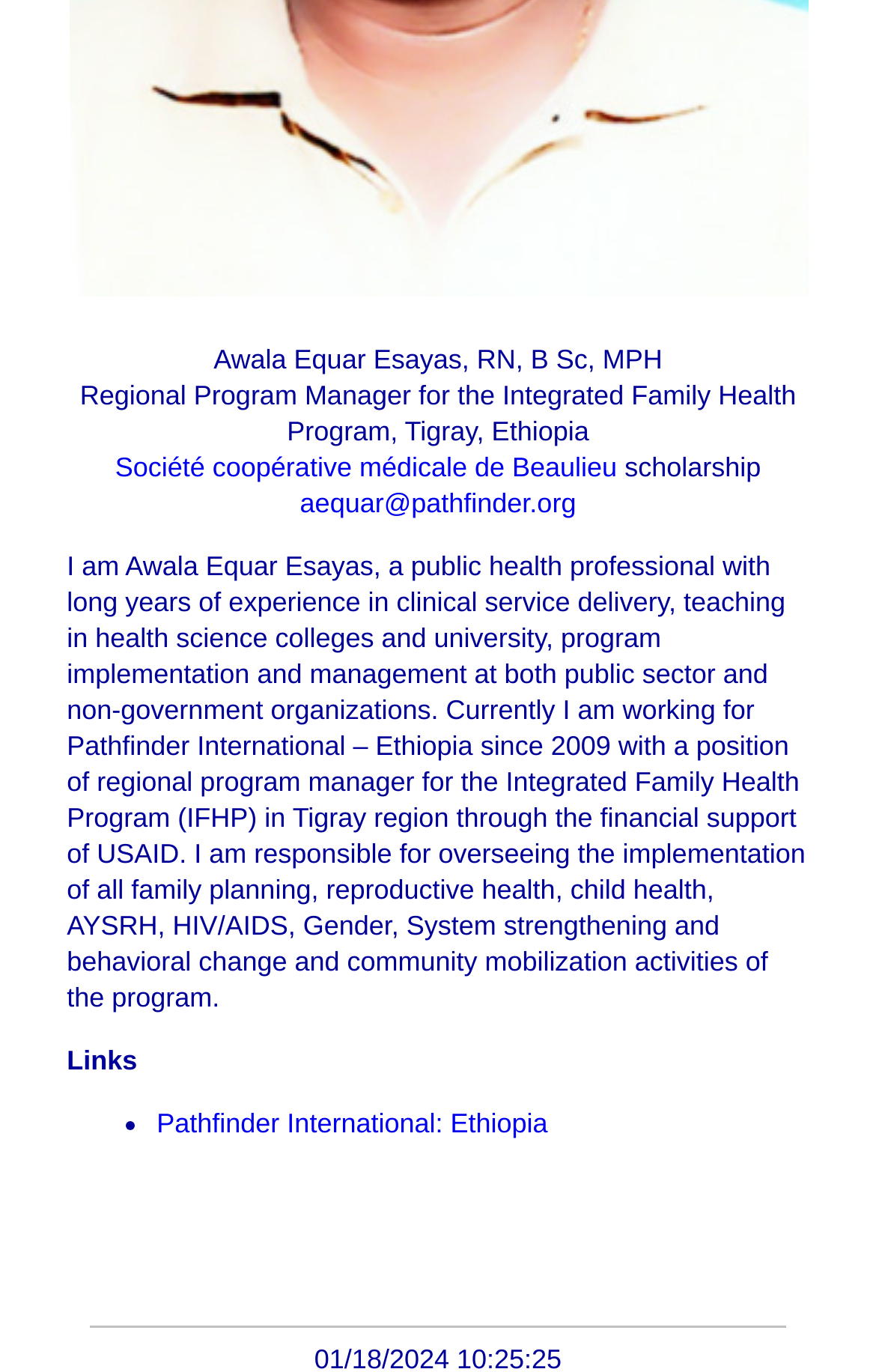Respond to the following question using a concise word or phrase: 
What is the email address of Awala Equar Esayas?

aequar@pathfinder.org